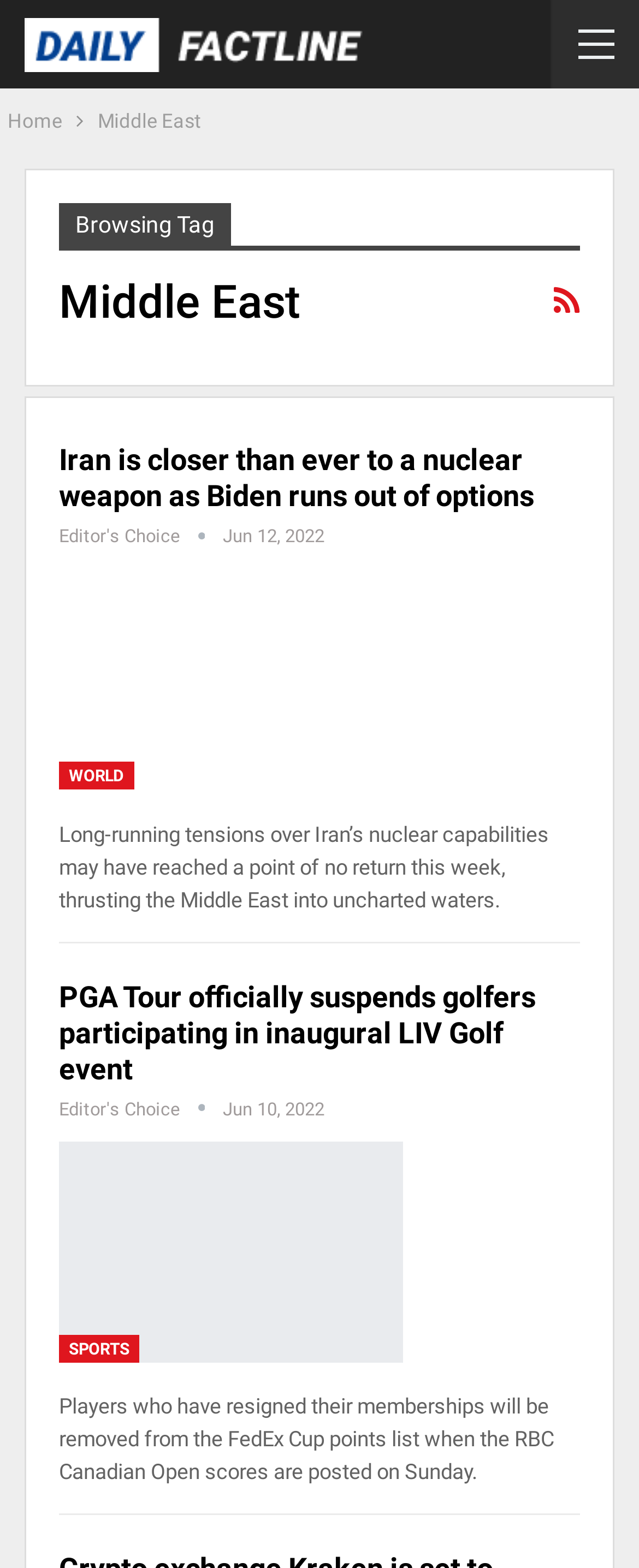Identify the bounding box coordinates of the area that should be clicked in order to complete the given instruction: "browse articles with Editor's Choice". The bounding box coordinates should be four float numbers between 0 and 1, i.e., [left, top, right, bottom].

[0.092, 0.336, 0.349, 0.349]